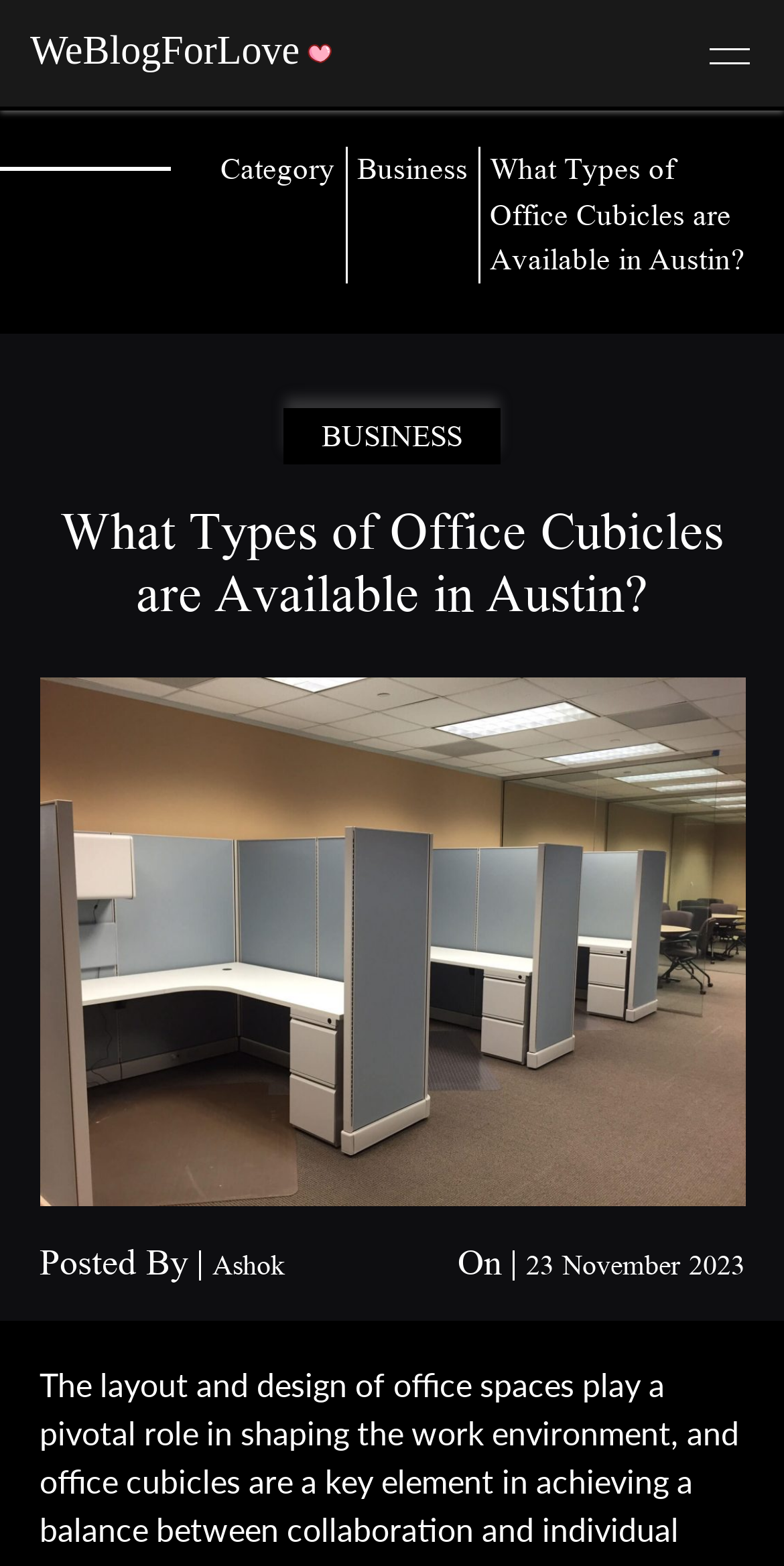Please find the main title text of this webpage.

What Types of Office Cubicles are Available in Austin?